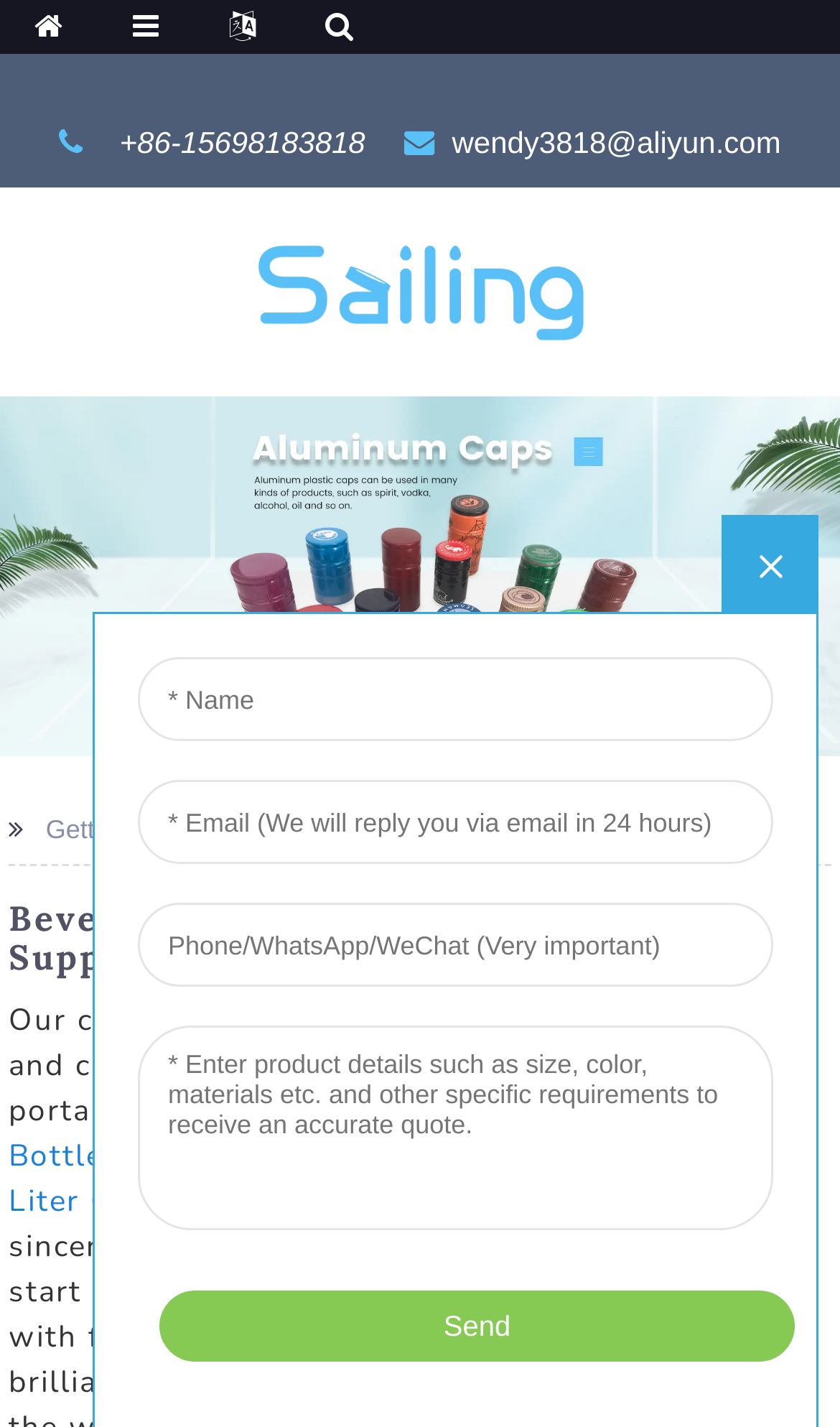Determine the bounding box coordinates in the format (top-left x, top-left y, bottom-right x, bottom-right y). Ensure all values are floating point numbers between 0 and 1. Identify the bounding box of the UI element described by: wendy3818@aliyun.com

[0.538, 0.088, 0.93, 0.112]